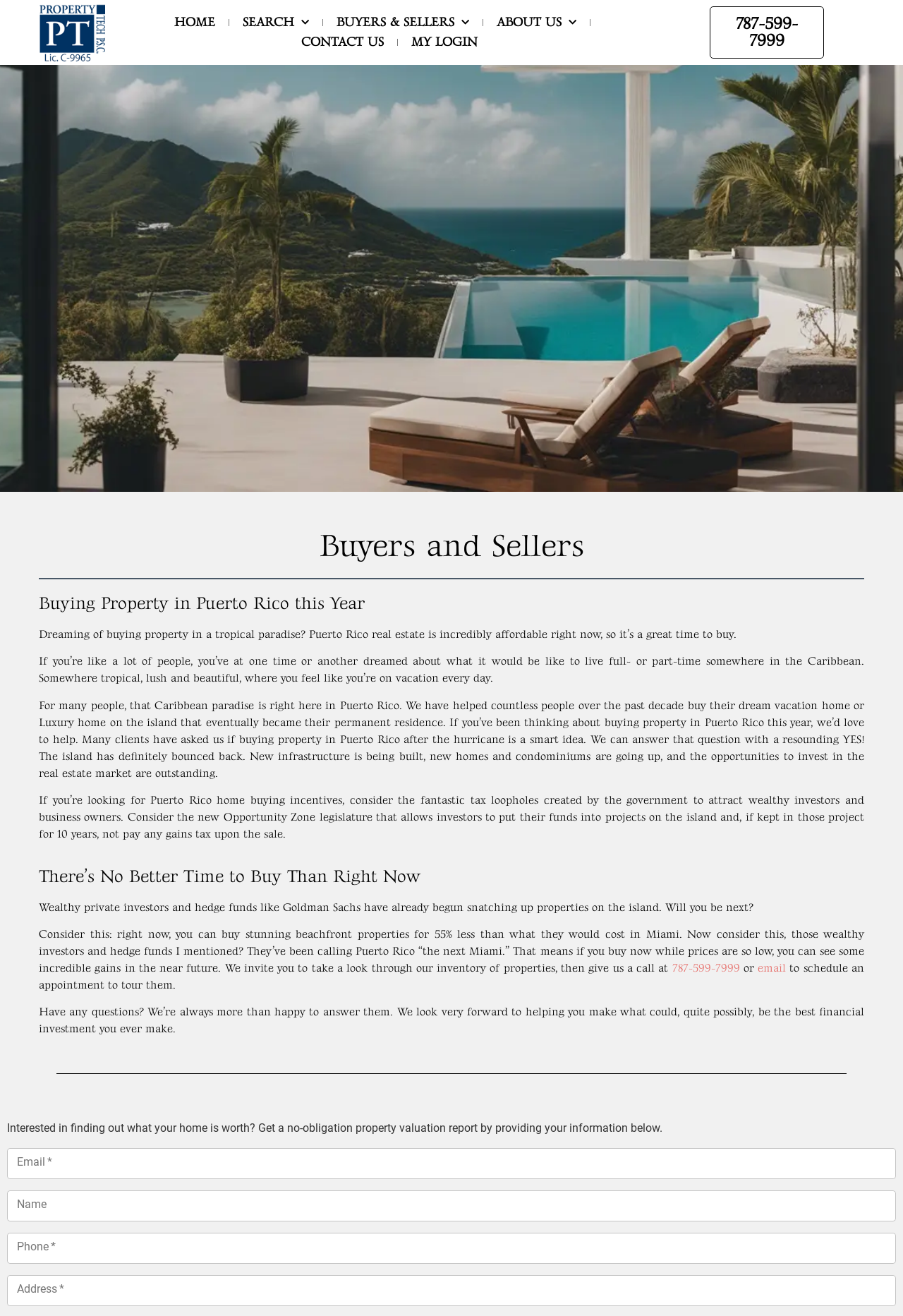Identify the bounding box coordinates of the element to click to follow this instruction: 'Click HOME'. Ensure the coordinates are four float values between 0 and 1, provided as [left, top, right, bottom].

[0.193, 0.01, 0.238, 0.025]